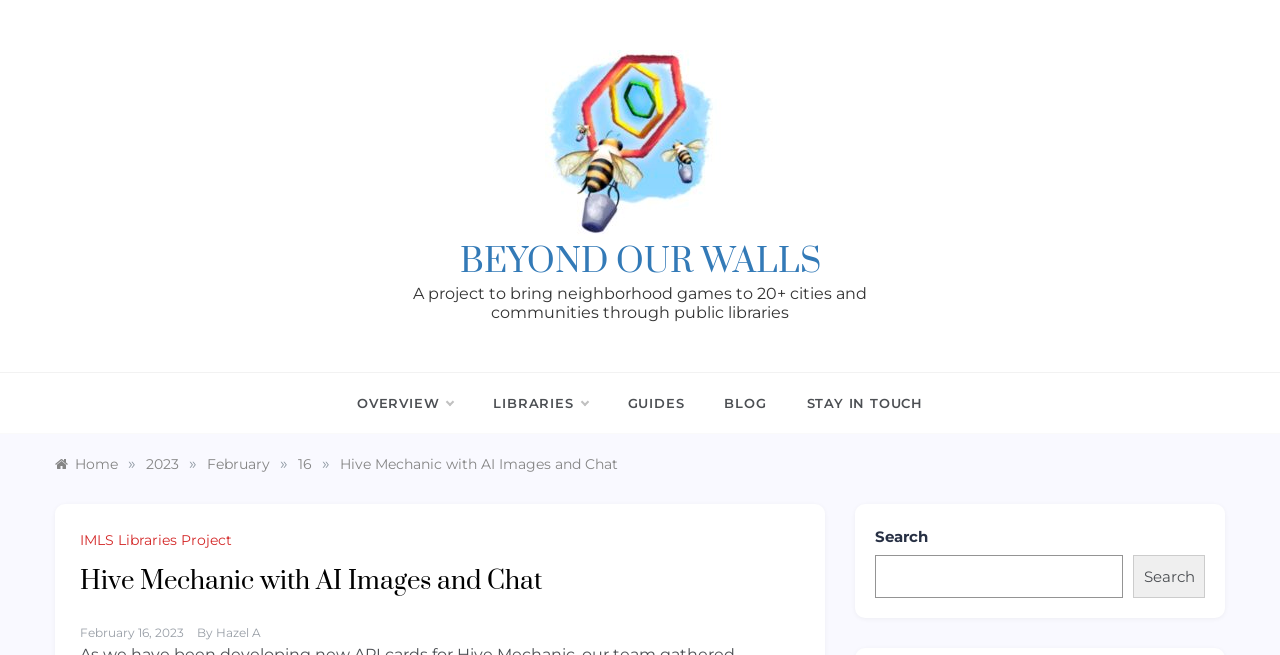Locate the heading on the webpage and return its text.

BEYOND OUR WALLS